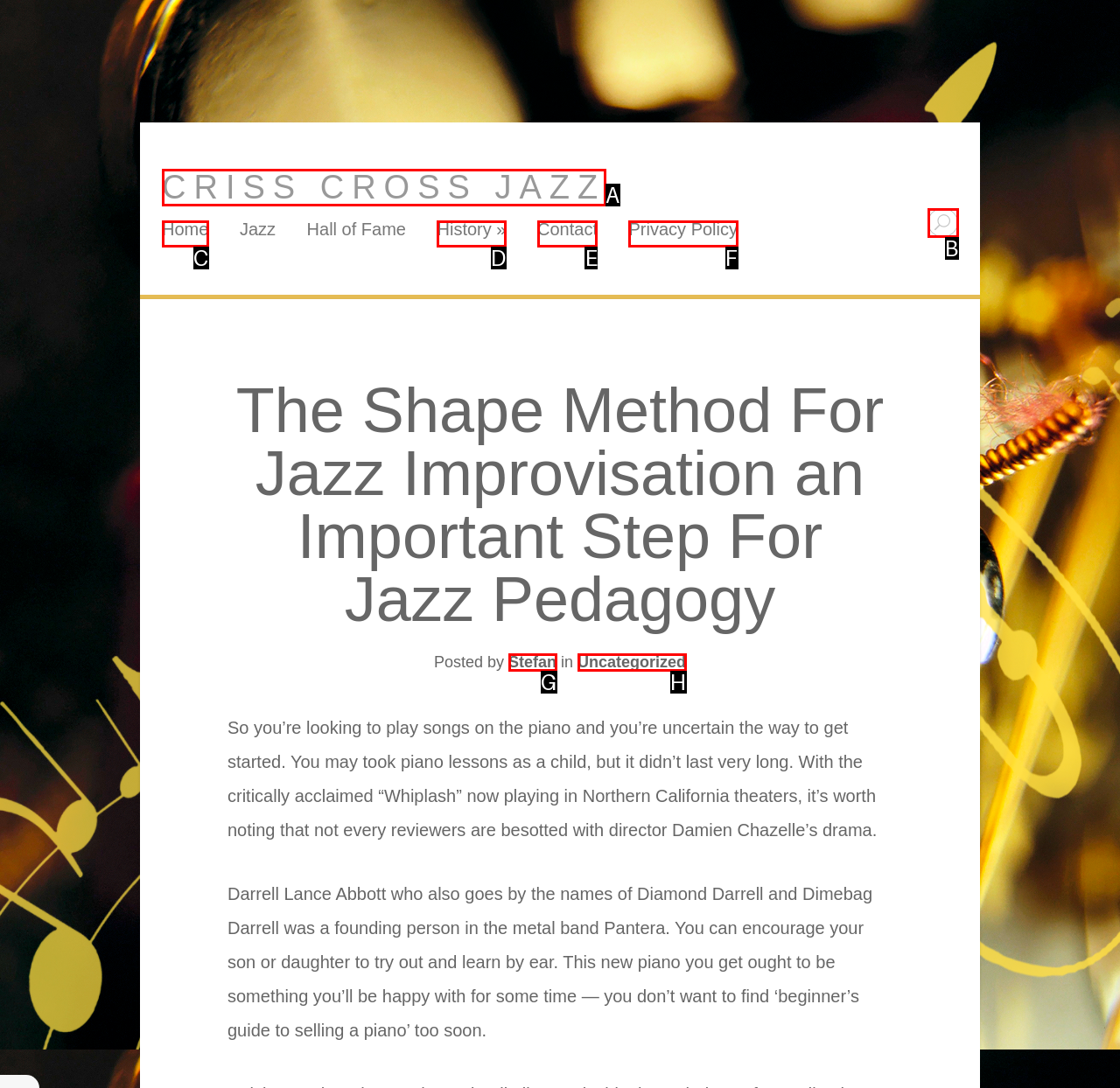Pinpoint the HTML element that fits the description: Uncategorized
Answer by providing the letter of the correct option.

H